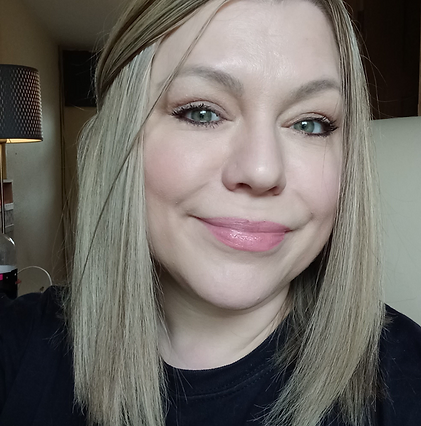Offer a comprehensive description of the image.

This image features a smiling individual with long, light brown hair styled in a straight, sleek manner. She has a warm expression, accentuated by subtle makeup that highlights her green eyes and gives her lips a soft pink hue. The background reveals a cozy indoor setting, with a lamp in a stylish shade providing a touch of elegance, and a hint of a beverage on a table nearby. The ambiance suggests a personal and inviting space, reflecting the warmth and approachability she conveys. This image serves to connect her personality with her educational offerings, emphasizing a friendly and welcoming demeanor for potential students.